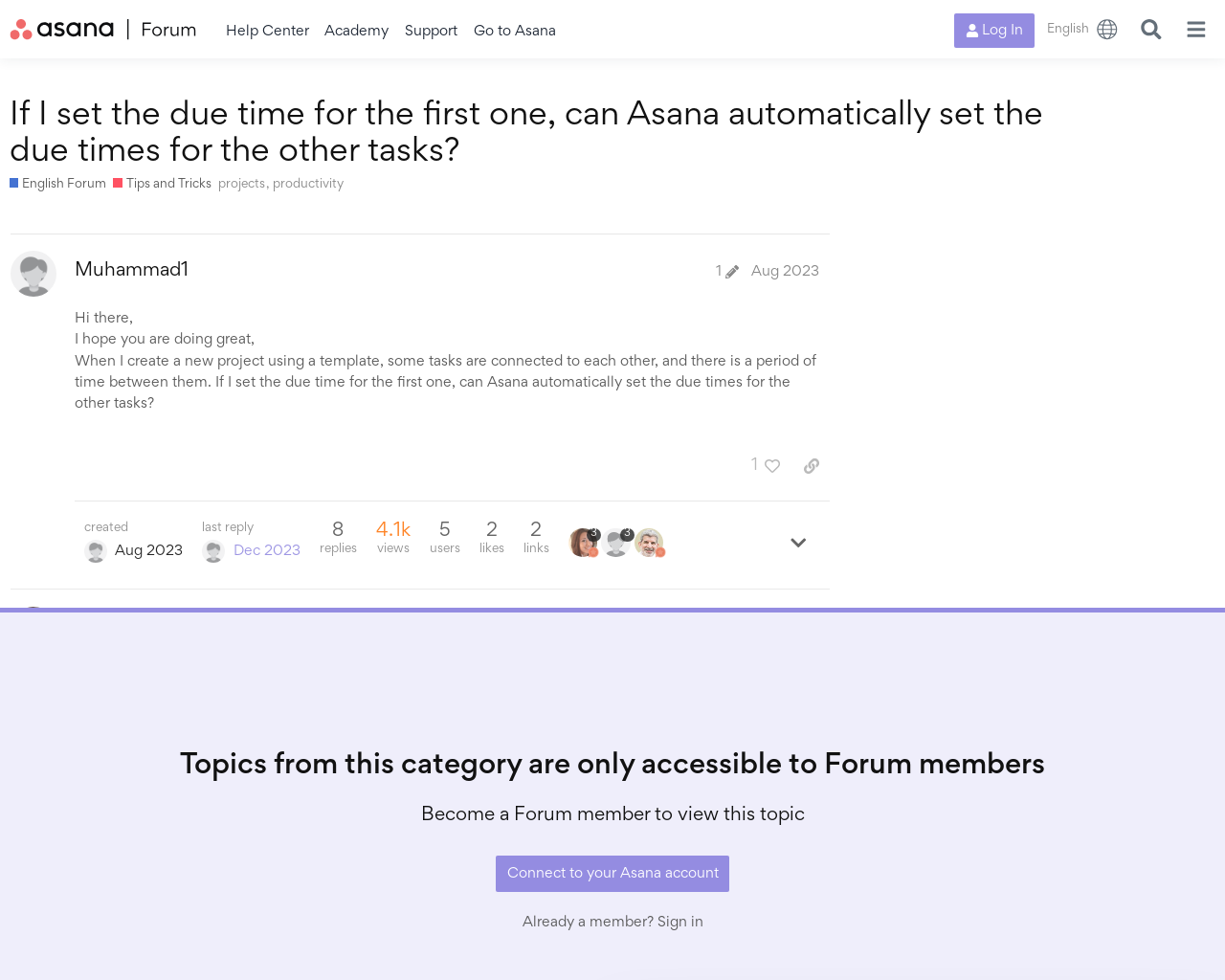Deliver a detailed narrative of the webpage's visual and textual elements.

This webpage appears to be a forum discussion page on the Asana Forum, specifically focused on the topic "If I set the due time for the first one, can Asana automatically set the due times for the other tasks?" in the "Tips and Tricks" category. 

At the top of the page, there is a header section with links to "Asana Forum", "Help Center", "Academy", "Support", and "Go to Asana". There are also buttons for "Log In" and "Search". 

Below the header, there is a section that indicates the topic of the discussion and the category it belongs to. The topic title is "If I set the due time for the first one, can Asana automatically set the due times for the other tasks?" and it is categorized under "English Forum" and "Tips and Tricks". 

The main content of the page consists of two posts. The first post is from a user named Muhammad1, who asks a question about setting due times for tasks in Asana. The post includes a brief introduction and the question itself. 

Below the first post, there are several buttons and links, including a "Like" button, a "Copy link" button, and a link to the user's profile. There is also a section that displays the number of replies, views, users, likes, and links related to the post.

The second post is a response from a user named Christine_Bolton, who is a Partner and Forum Leader. The response is a detailed answer to the original question, explaining how Asana calculates due dates based on the project template. 

Similar to the first post, below the second post, there are several buttons and links, including a "Like" button, a "Copy link" button, and a link to the user's profile. There is also a section that displays the number of replies related to the post.